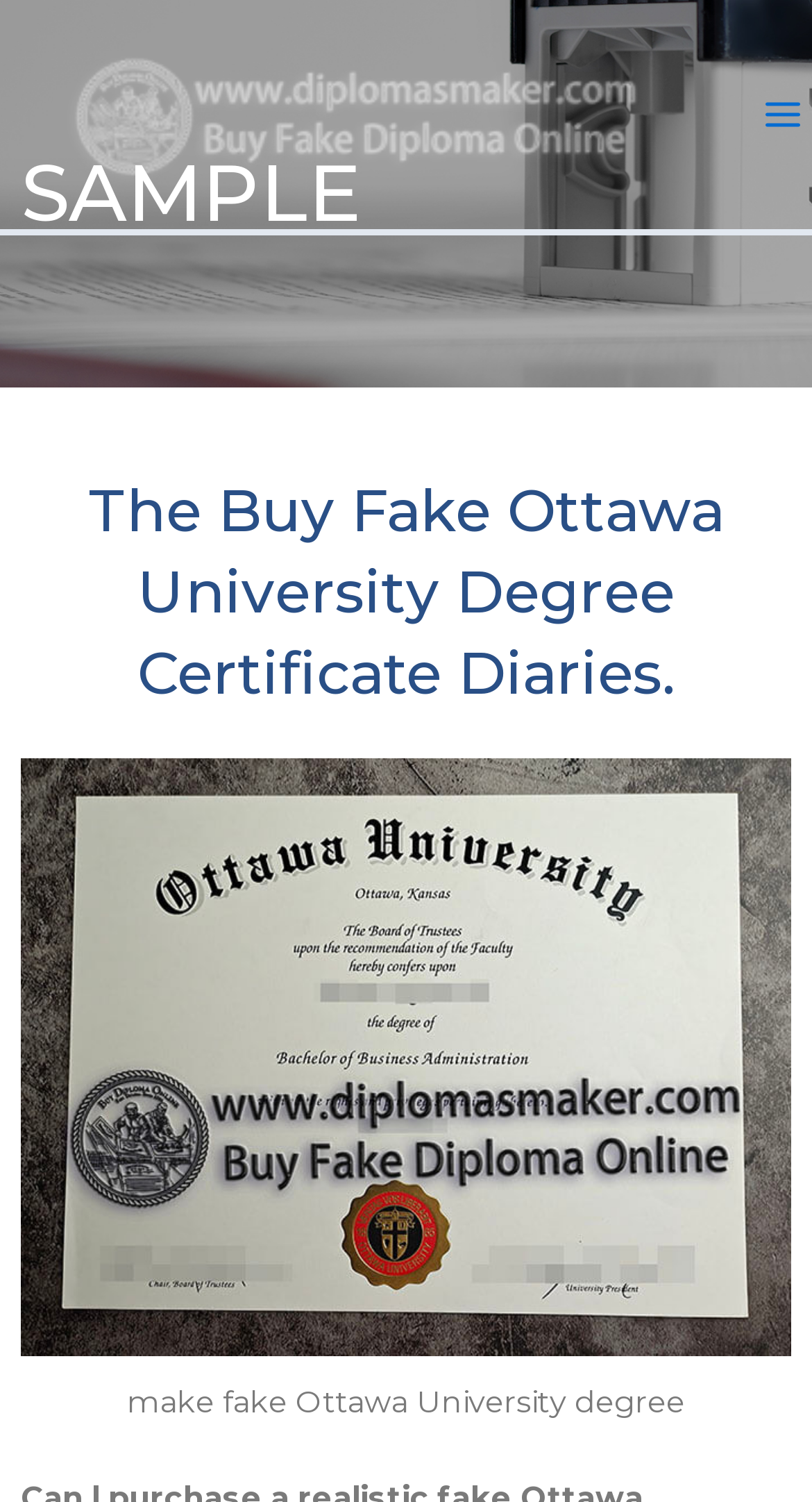Provide a brief response to the question below using one word or phrase:
What is the purpose of the figure element?

To display a diploma sample